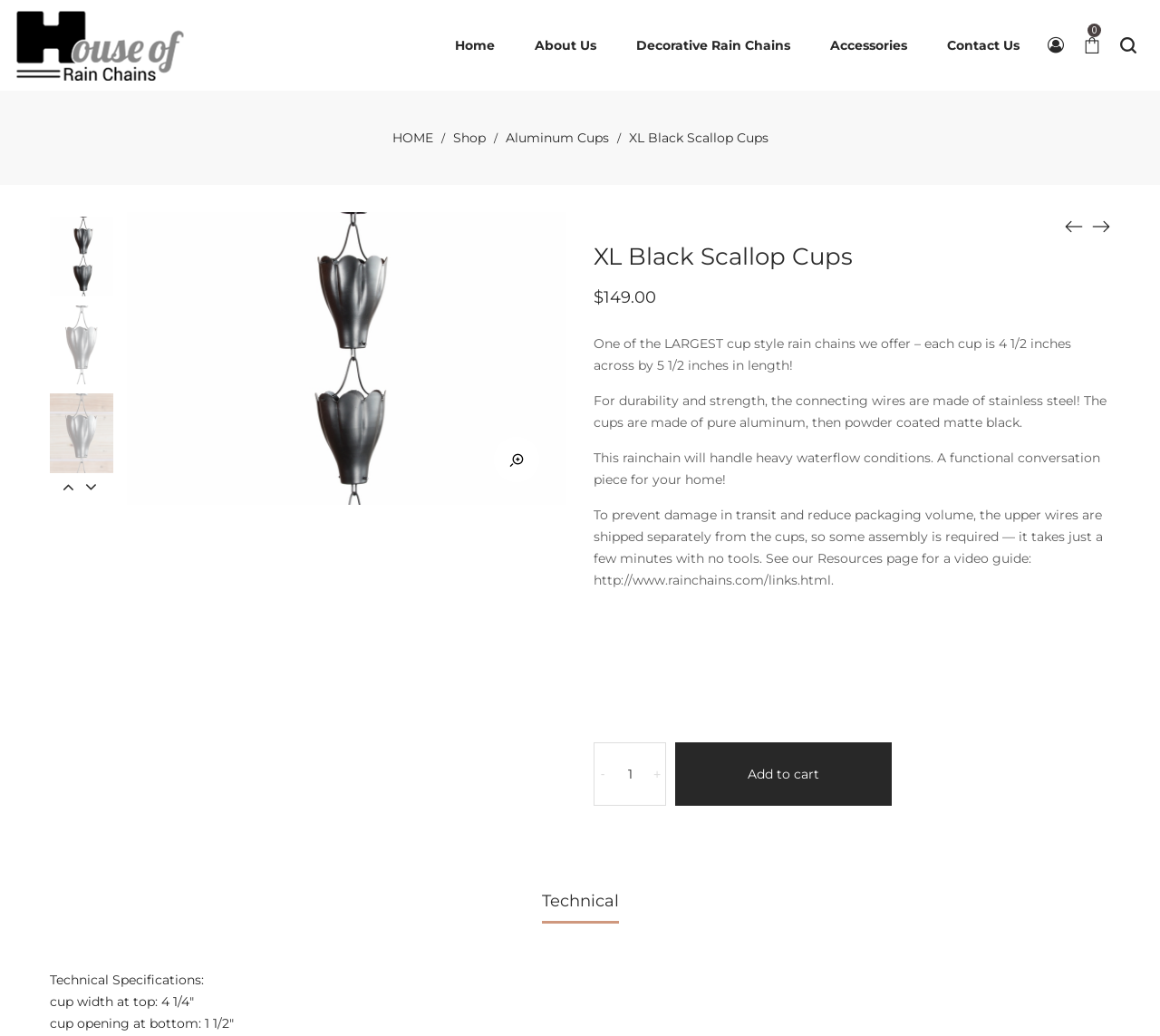What is the width of the cup at the top?
Refer to the screenshot and respond with a concise word or phrase.

4 1/4 inches